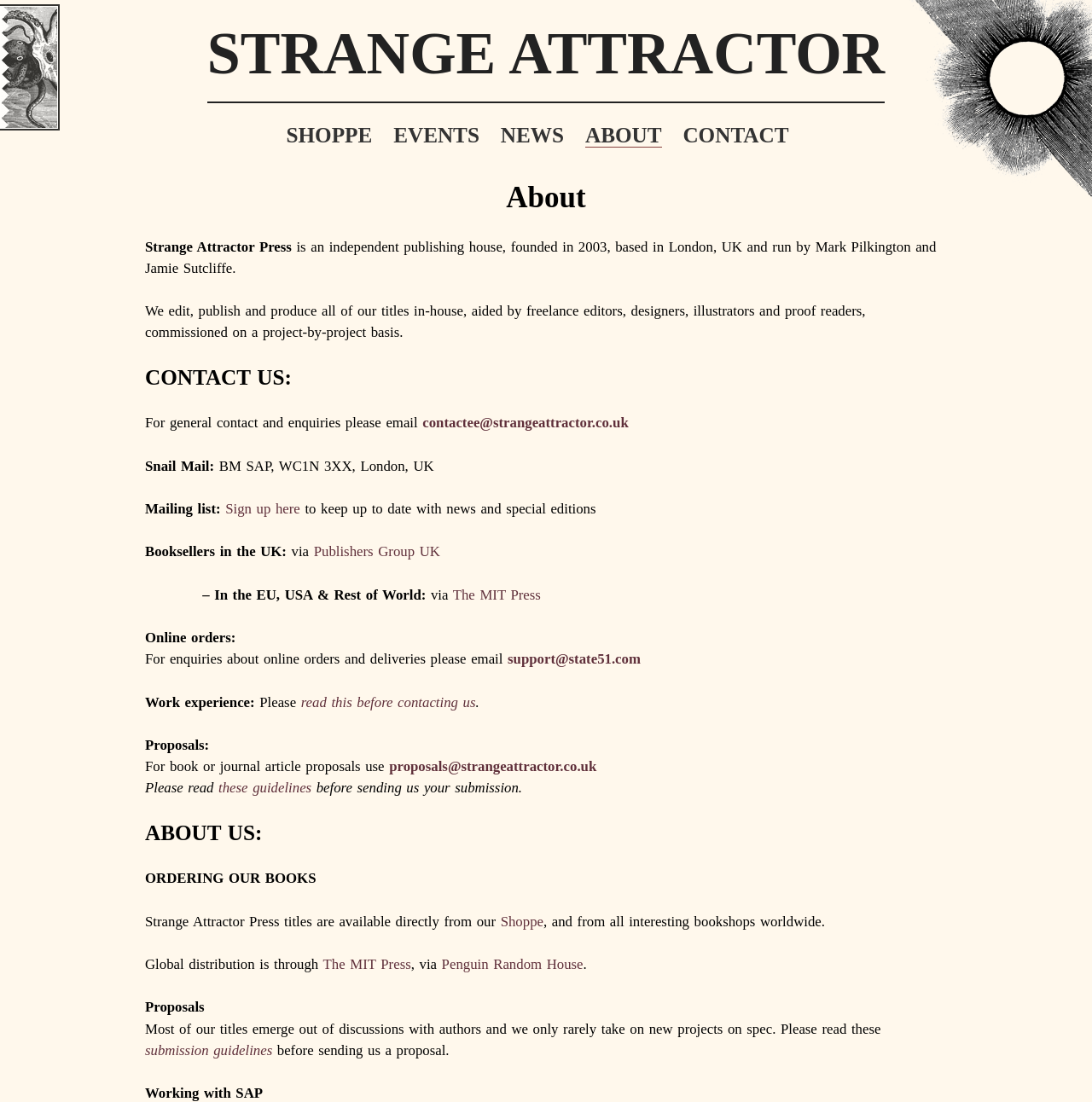How can I contact Strange Attractor Press for general enquiries?
Analyze the image and provide a thorough answer to the question.

I found the answer by looking at the link element with the text 'contactee@strangeattractor.co.uk' which is located at [0.387, 0.376, 0.576, 0.391]. This link is part of the 'CONTACT US' section, indicating that it is the email address for general enquiries.